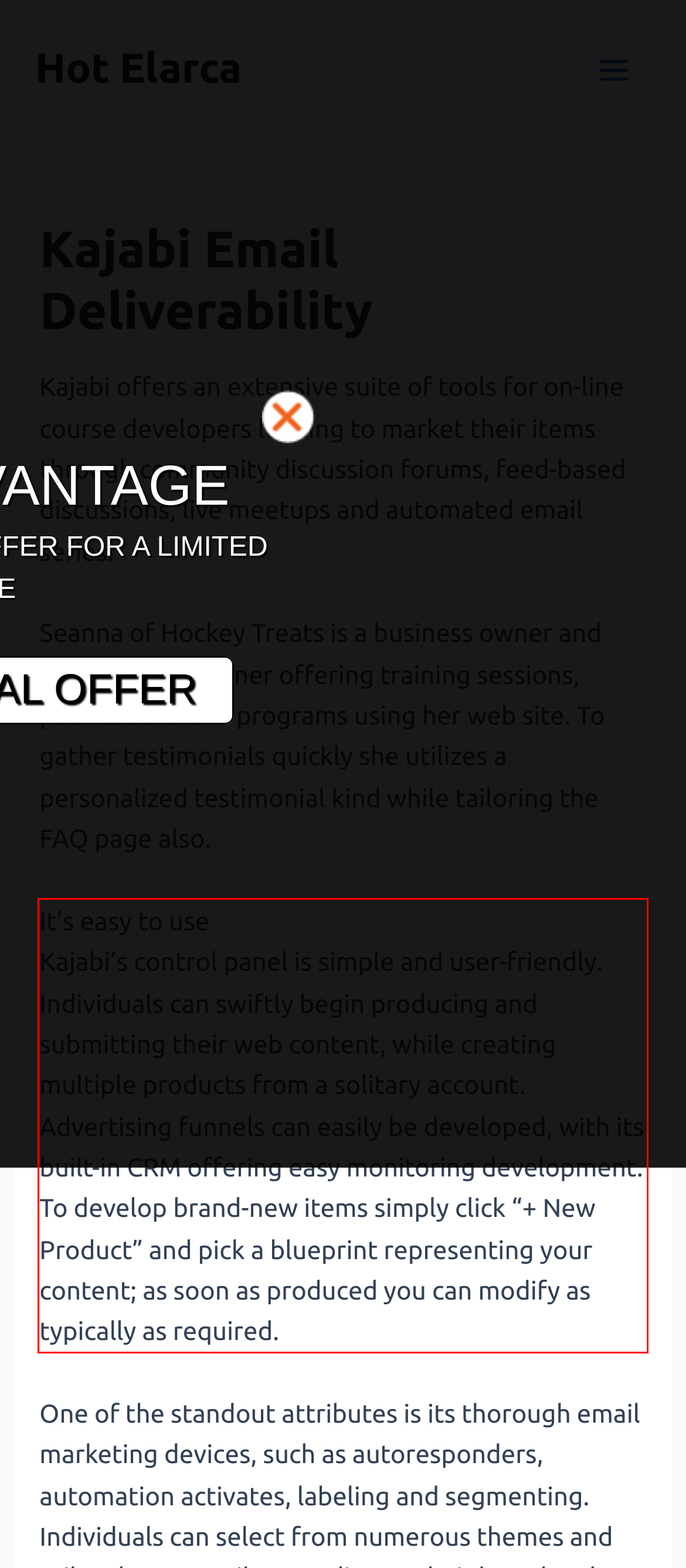Within the screenshot of a webpage, identify the red bounding box and perform OCR to capture the text content it contains.

It’s easy to use Kajabi’s control panel is simple and user-friendly. Individuals can swiftly begin producing and submitting their web content, while creating multiple products from a solitary account. Advertising funnels can easily be developed, with its built-in CRM offering easy monitoring development. To develop brand-new items simply click “+ New Product” and pick a blueprint representing your content; as soon as produced you can modify as typically as required.